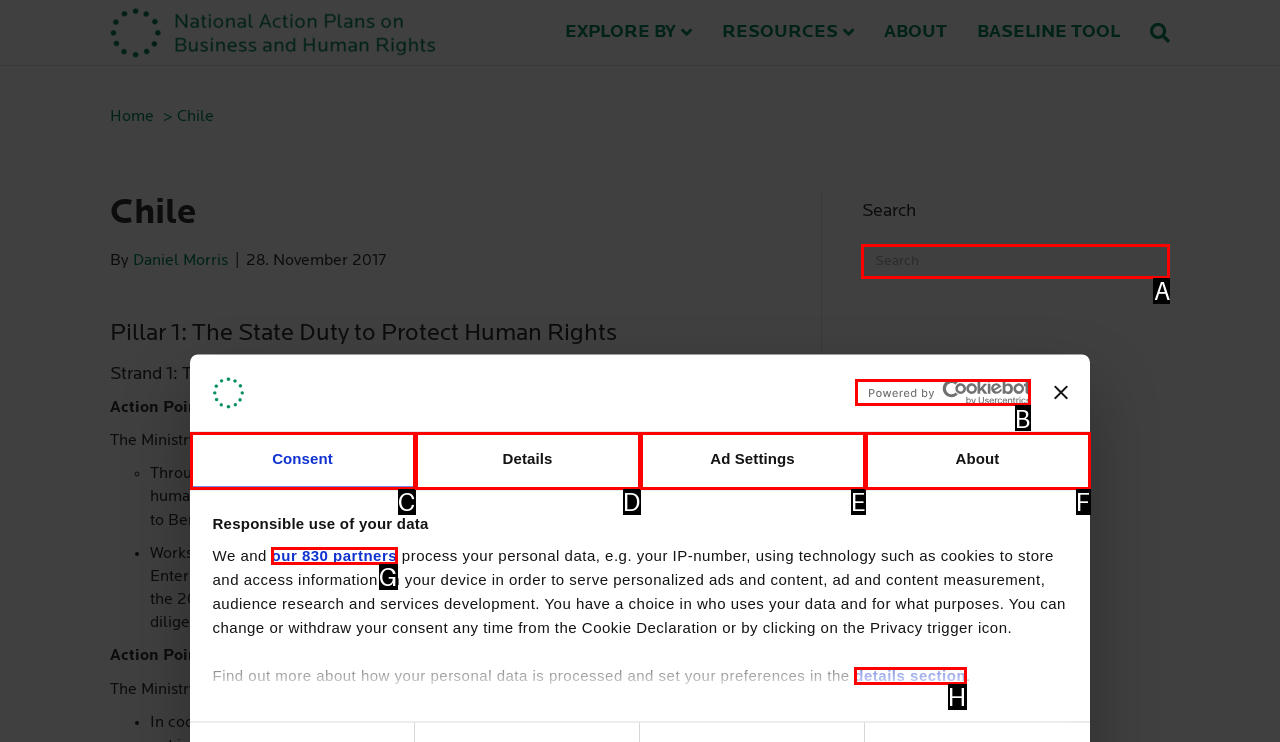Choose the correct UI element to click for this task: Search for something Answer using the letter from the given choices.

A